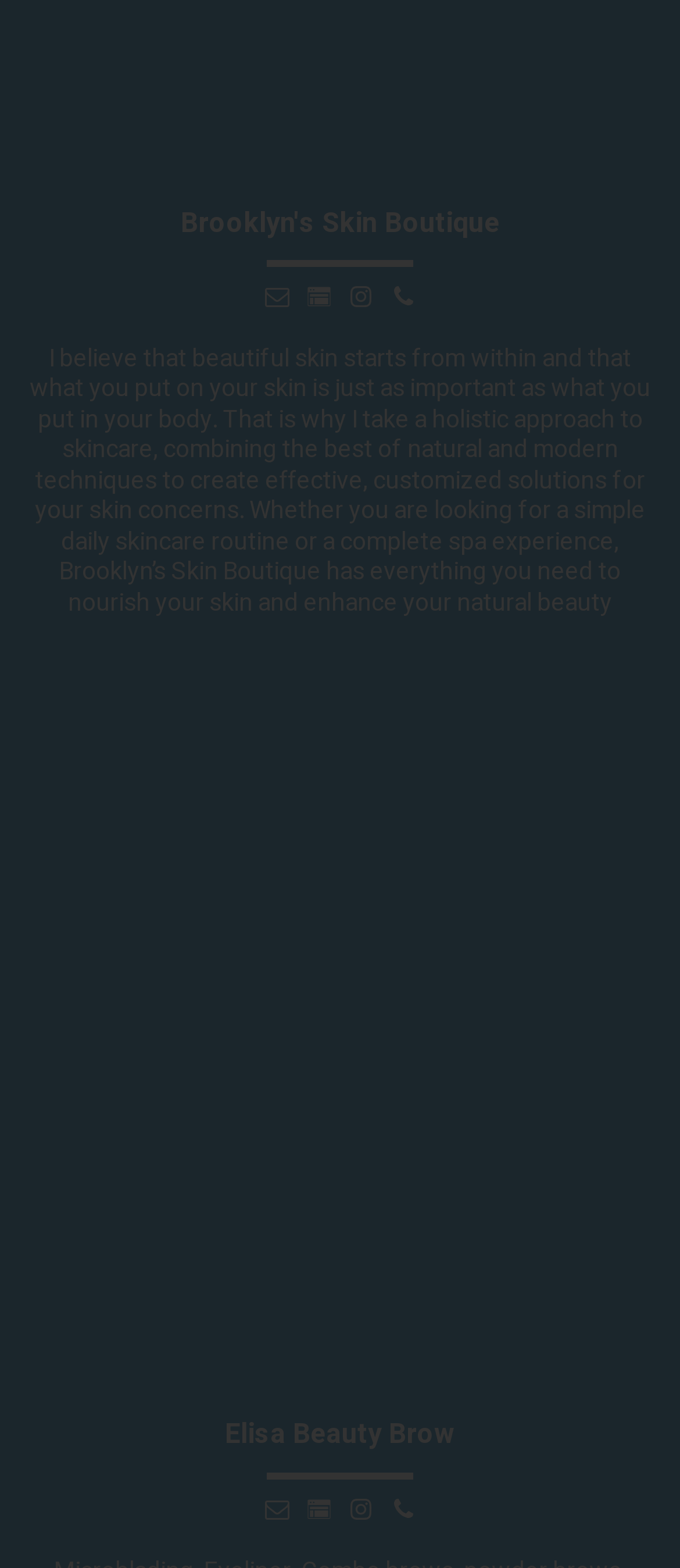Please analyze the image and provide a thorough answer to the question:
What is the name of the image on the webpage?

The name of the image on the webpage is 'Elisa Beauty Brow', which is mentioned in the image element and also in the heading element below it.